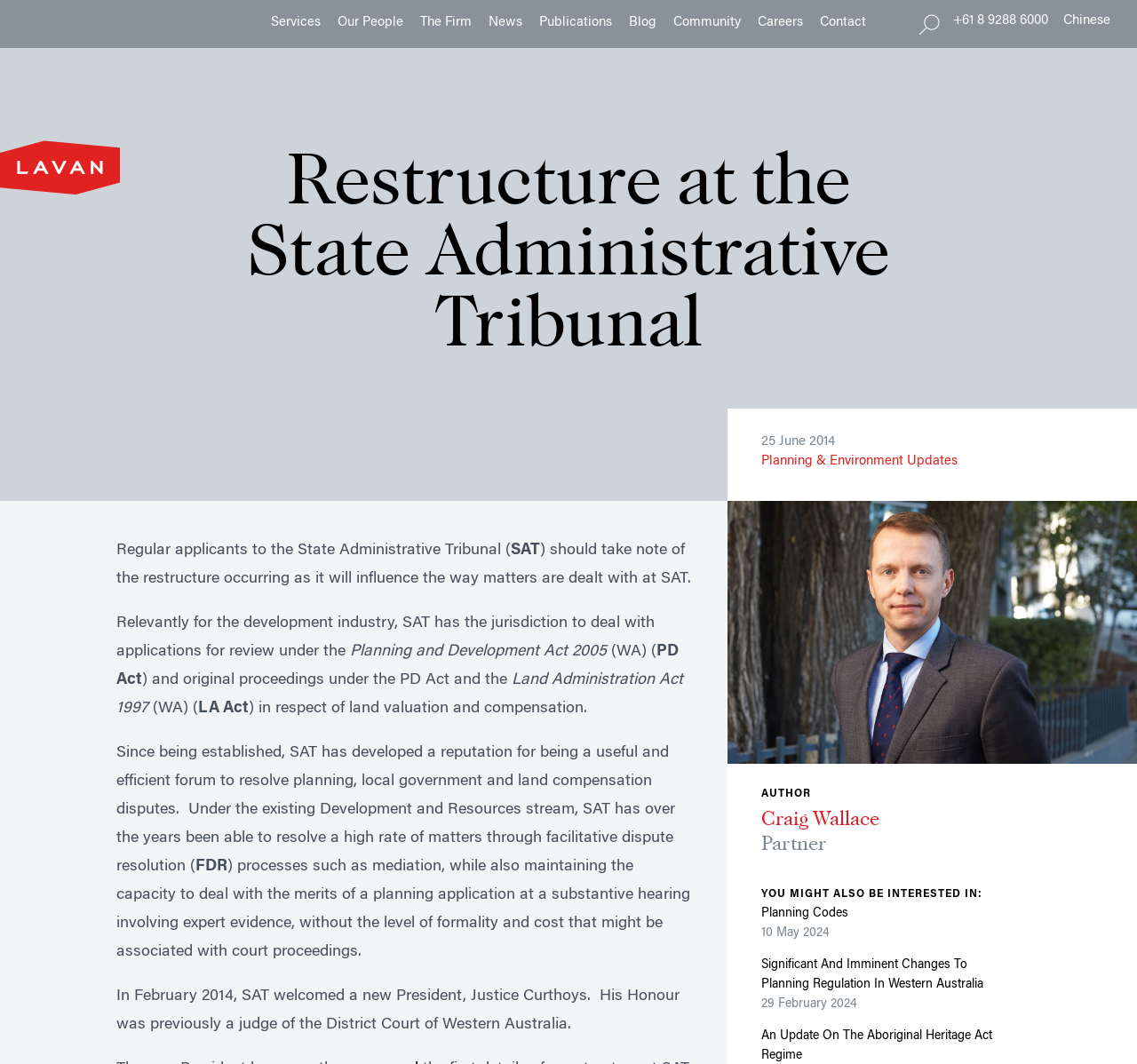Determine the bounding box coordinates of the clickable element to achieve the following action: 'Click on the 'Services' link'. Provide the coordinates as four float values between 0 and 1, formatted as [left, top, right, bottom].

[0.238, 0.017, 0.282, 0.027]